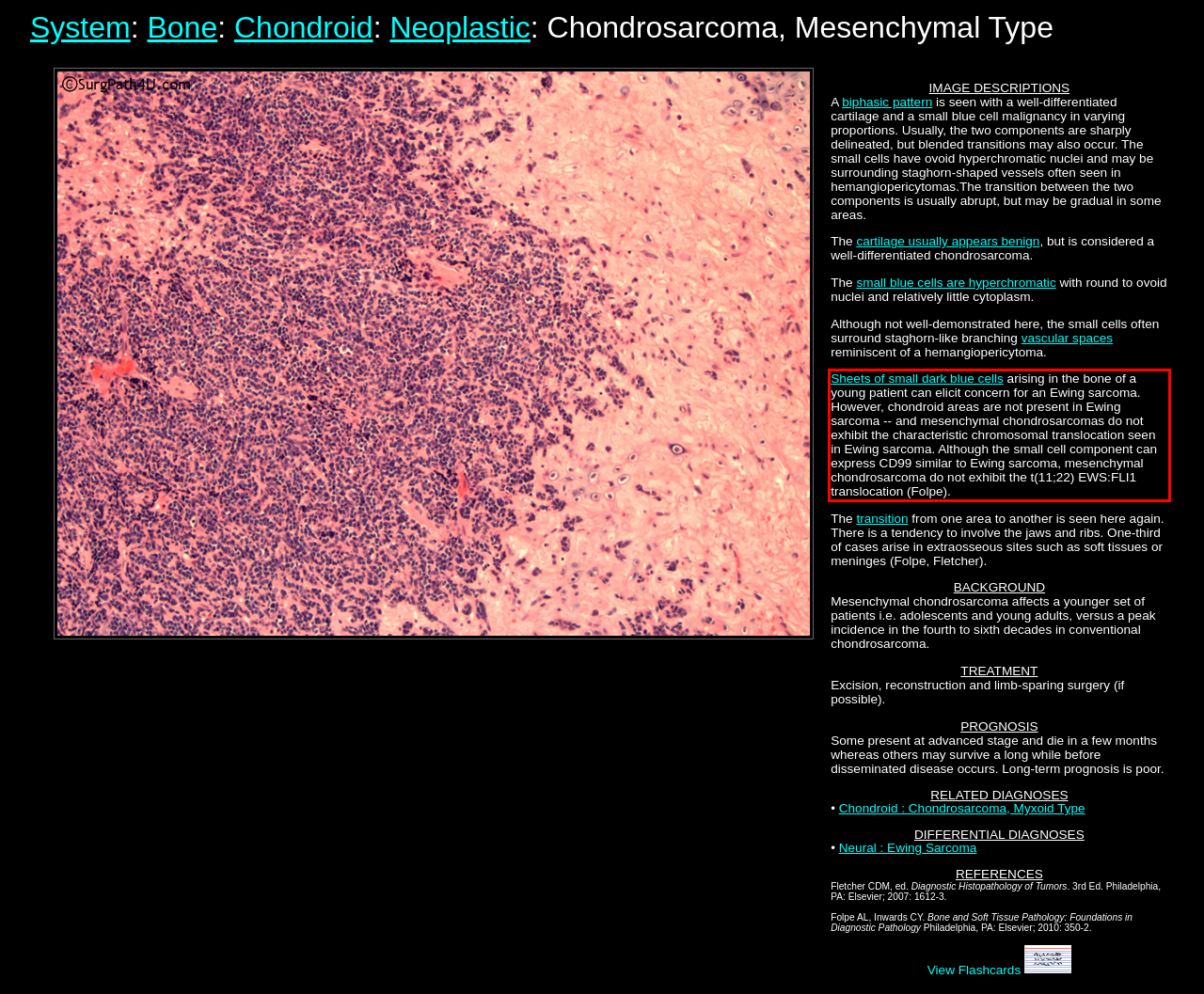You are provided with a webpage screenshot that includes a red rectangle bounding box. Extract the text content from within the bounding box using OCR.

Sheets of small dark blue cells arising in the bone of a young patient can elicit concern for an Ewing sarcoma. However, chondroid areas are not present in Ewing sarcoma -- and mesenchymal chondrosarcomas do not exhibit the characteristic chromosomal translocation seen in Ewing sarcoma. Although the small cell component can express CD99 similar to Ewing sarcoma, mesenchymal chondrosarcoma do not exhibit the t(11;22) EWS:FLI1 translocation (Folpe).